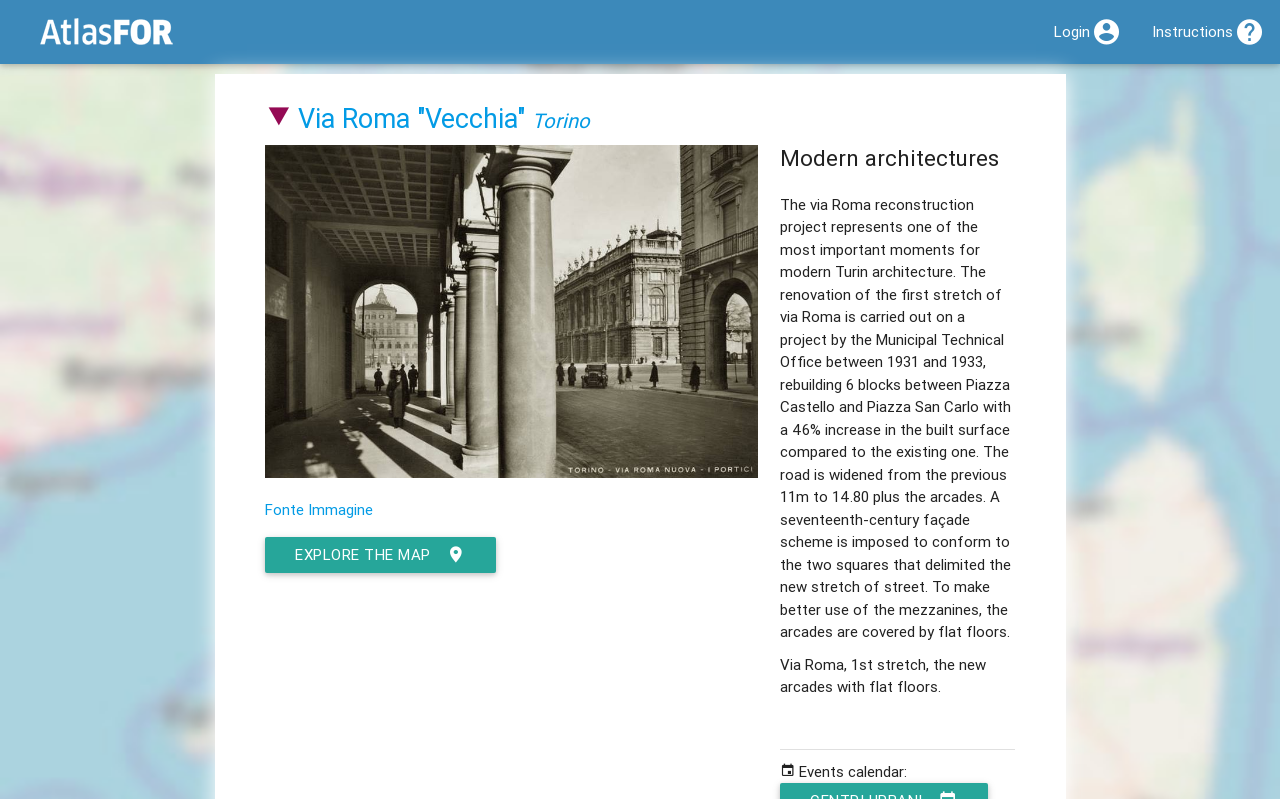What is the width of the road after reconstruction?
Based on the visual content, answer with a single word or a brief phrase.

14.80m